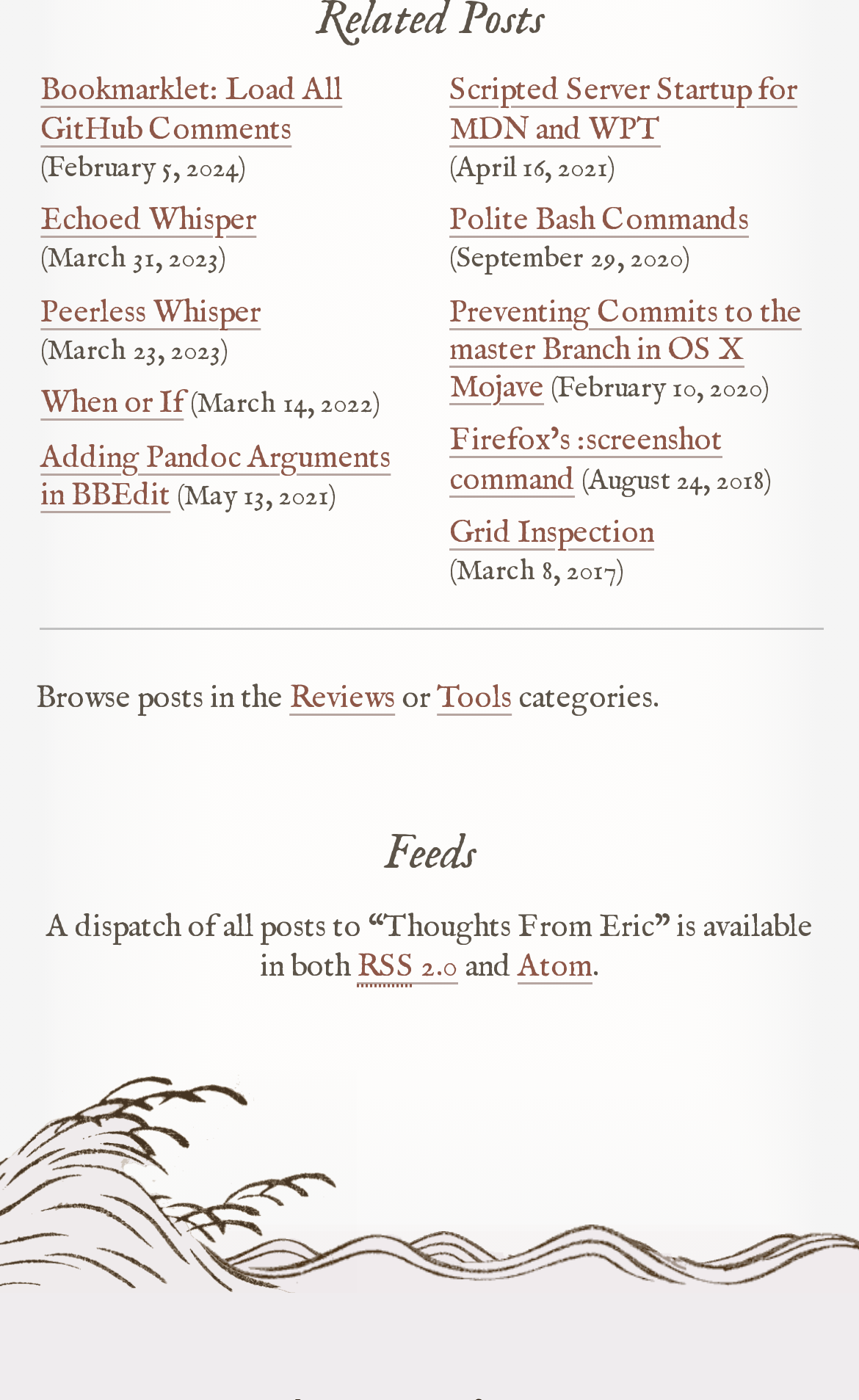What are the formats of the feed available?
Please interpret the details in the image and answer the question thoroughly.

I found the StaticText 'A dispatch of all posts to “Thoughts From Eric” is available in both' followed by a link 'RSS 2.0' and then another link 'Atom', indicating that the formats of the feed available are RSS 2.0 and Atom.